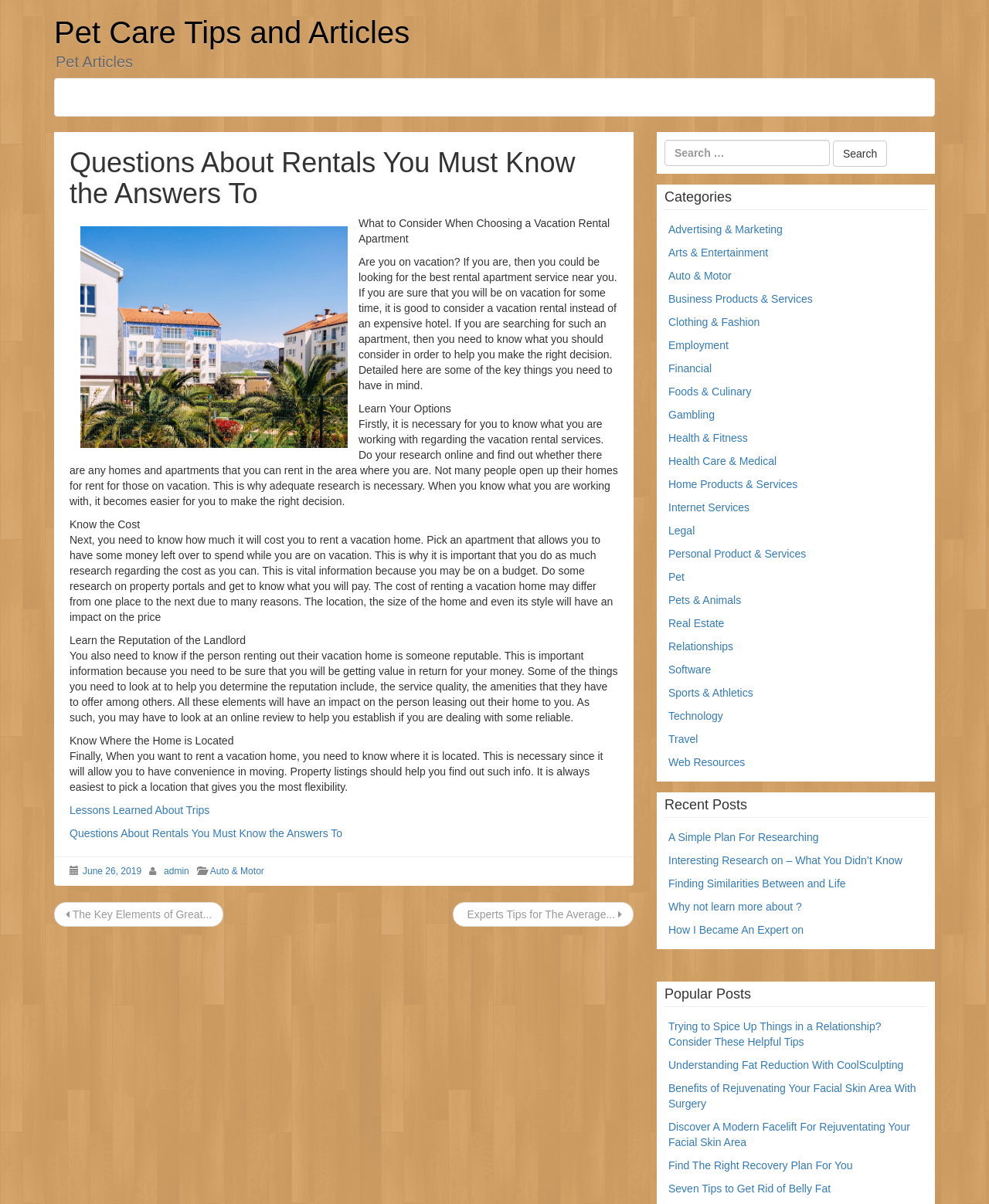What is the purpose of reading online reviews when renting a vacation home?
Analyze the image and deliver a detailed answer to the question.

The article suggests reading online reviews to help determine the reputation of the landlord, which is important to ensure that you are dealing with a reliable person and getting value for your money.